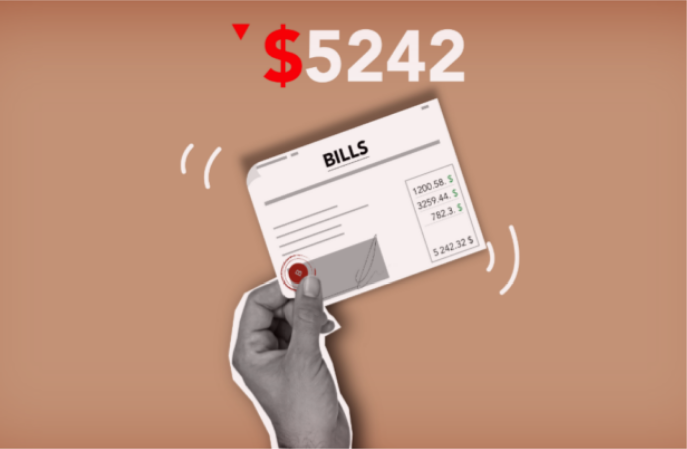Please respond in a single word or phrase: 
What color is the arrow above the total?

Red